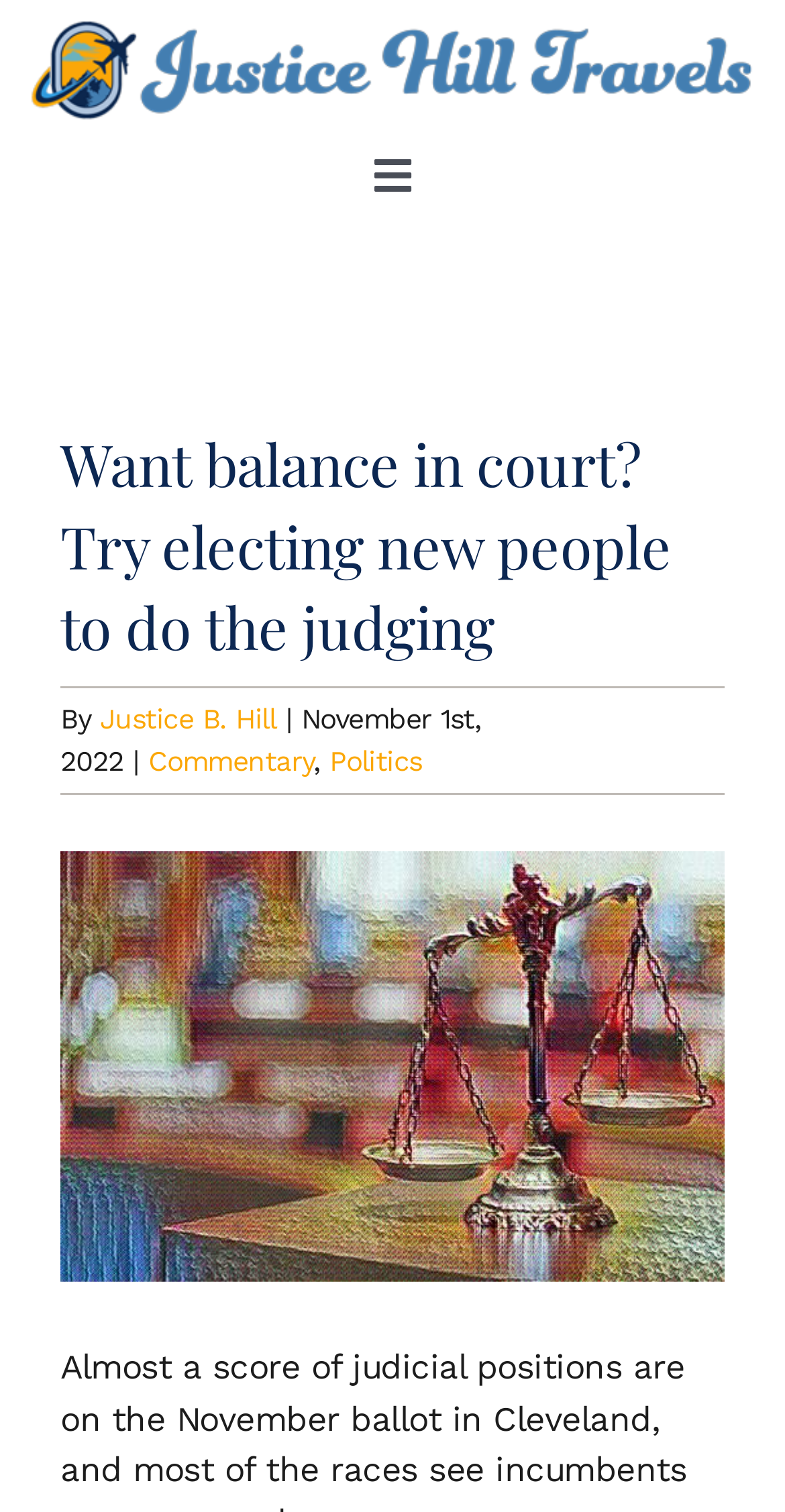Determine the bounding box coordinates of the clickable element to achieve the following action: 'Read the blog'. Provide the coordinates as four float values between 0 and 1, formatted as [left, top, right, bottom].

[0.0, 0.235, 1.0, 0.321]